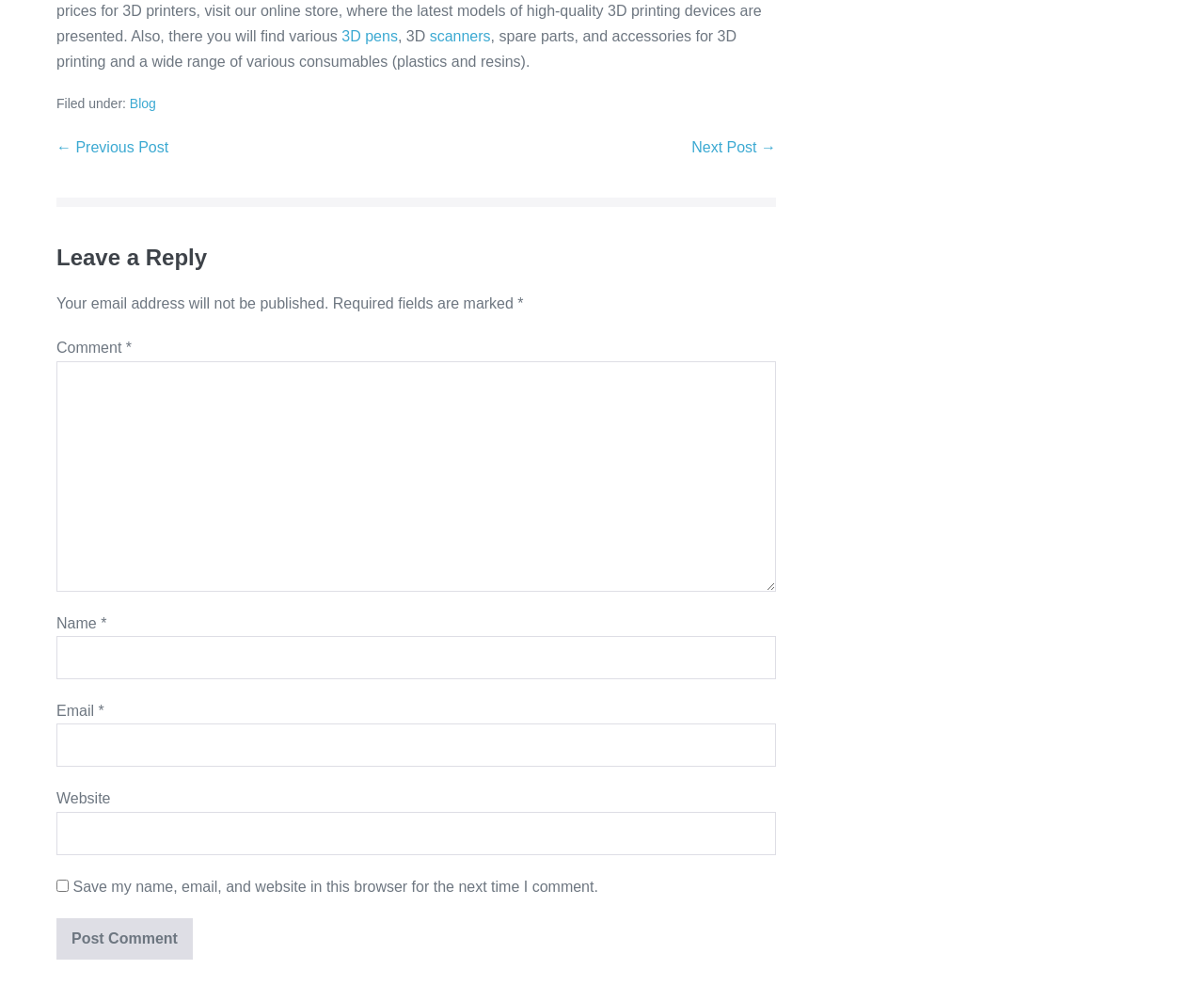What is the website about?
Provide a detailed and extensive answer to the question.

The website is about 3D printing and related products, including 3D pens, scanners, spare parts, and accessories, as well as consumables like plastics and resins.